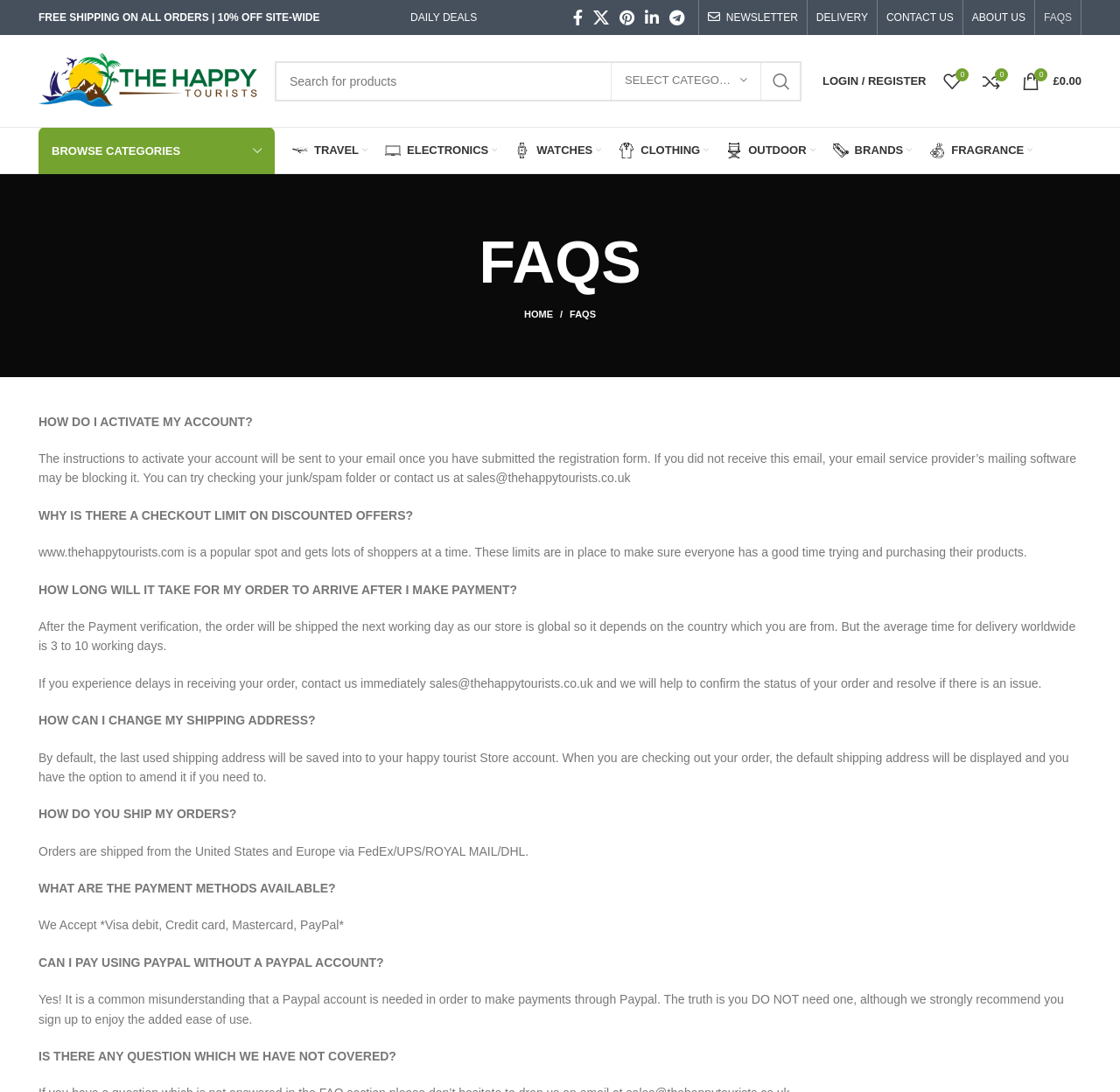Given the webpage screenshot and the description, determine the bounding box coordinates (top-left x, top-left y, bottom-right x, bottom-right y) that define the location of the UI element matching this description: 0 Wishlist

[0.835, 0.058, 0.866, 0.09]